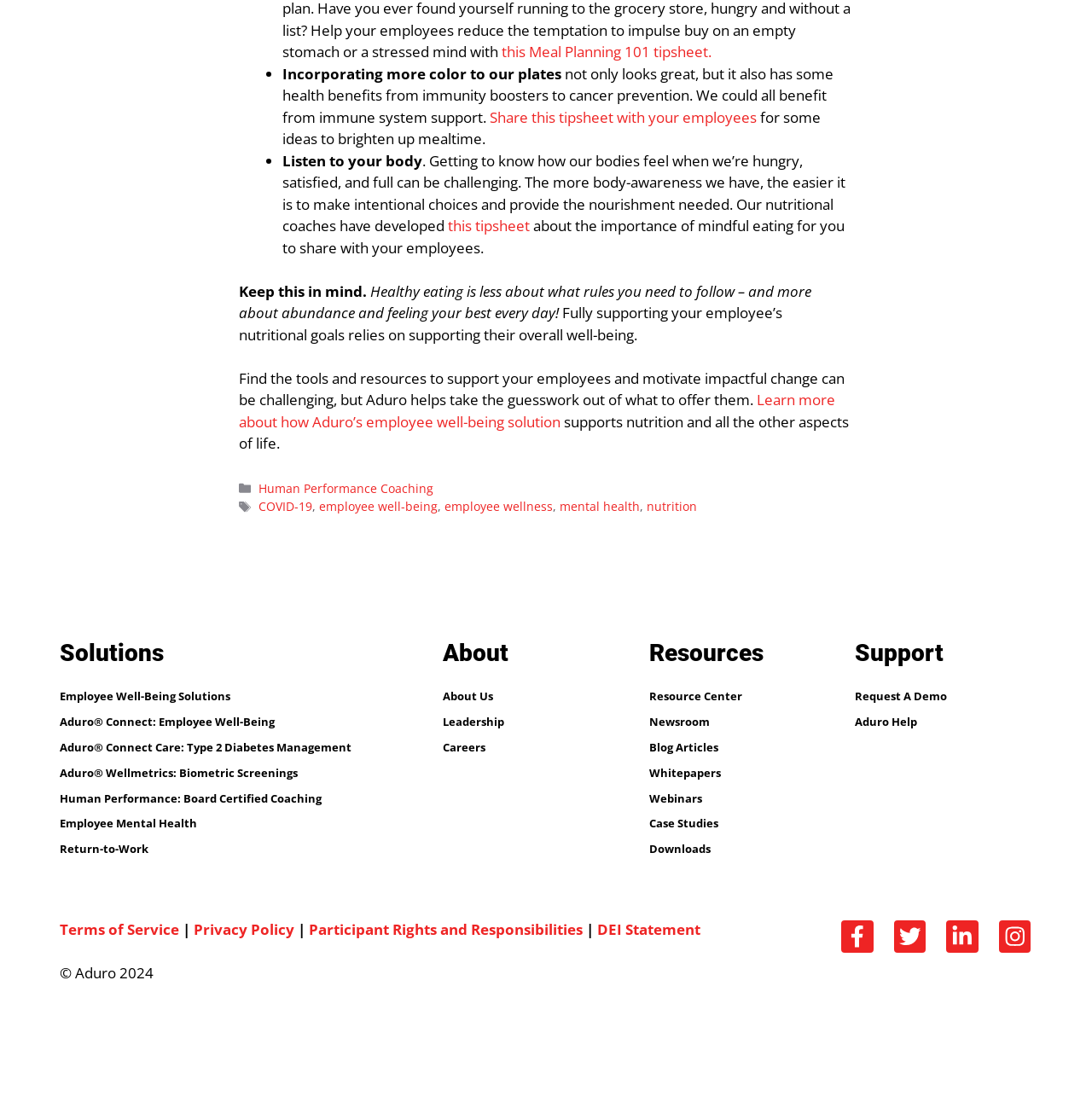Provide the bounding box coordinates of the HTML element this sentence describes: "this tipsheet".

[0.41, 0.195, 0.485, 0.213]